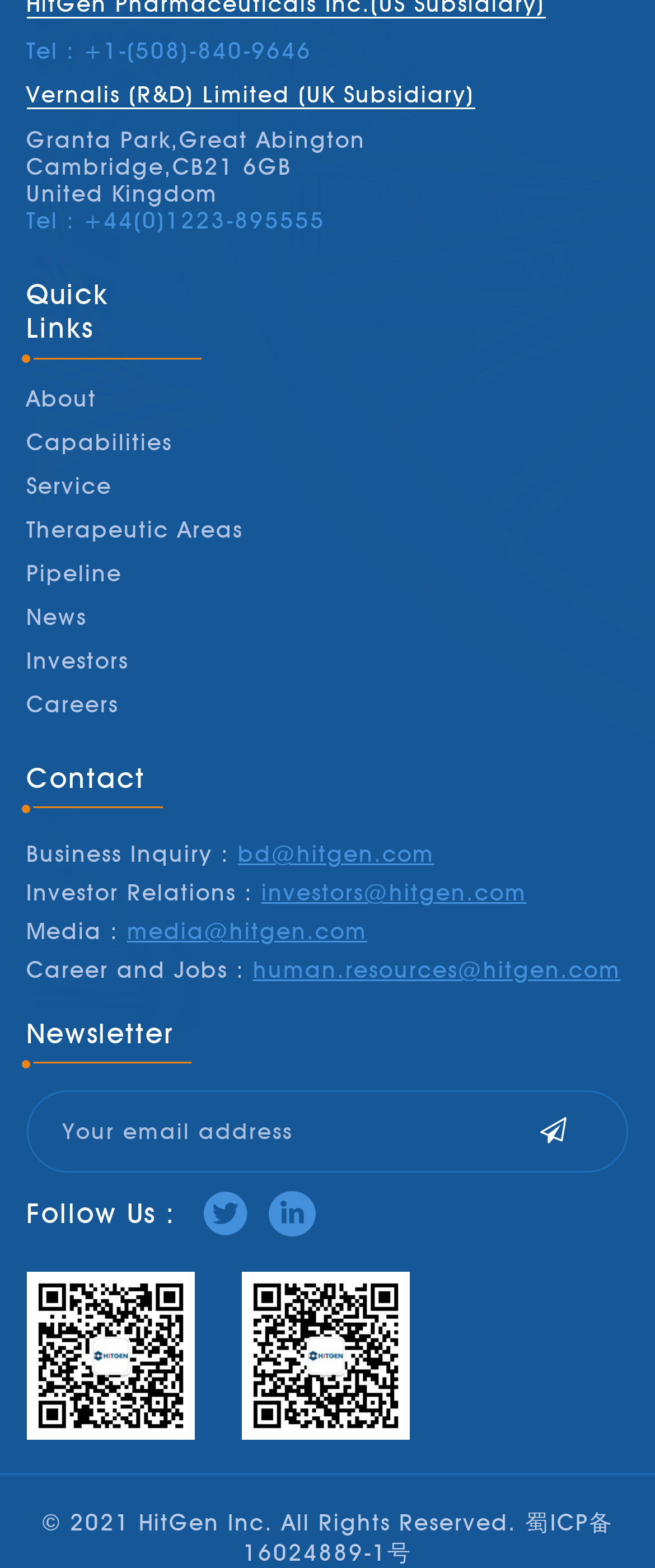Identify the bounding box coordinates of the section that should be clicked to achieve the task described: "Click the Careers link".

[0.04, 0.441, 0.181, 0.458]